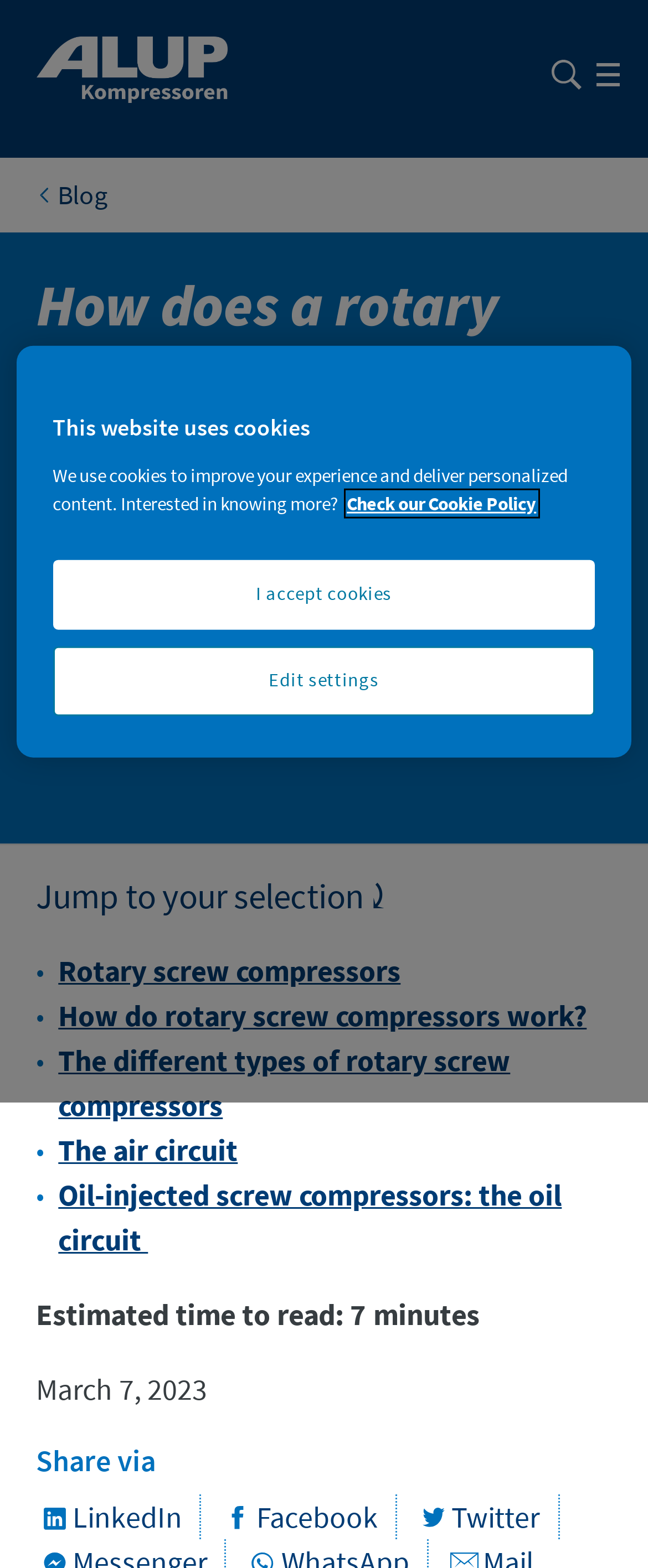Identify the bounding box of the HTML element described here: "Jump to your selection⤸". Provide the coordinates as four float numbers between 0 and 1: [left, top, right, bottom].

[0.055, 0.557, 0.607, 0.585]